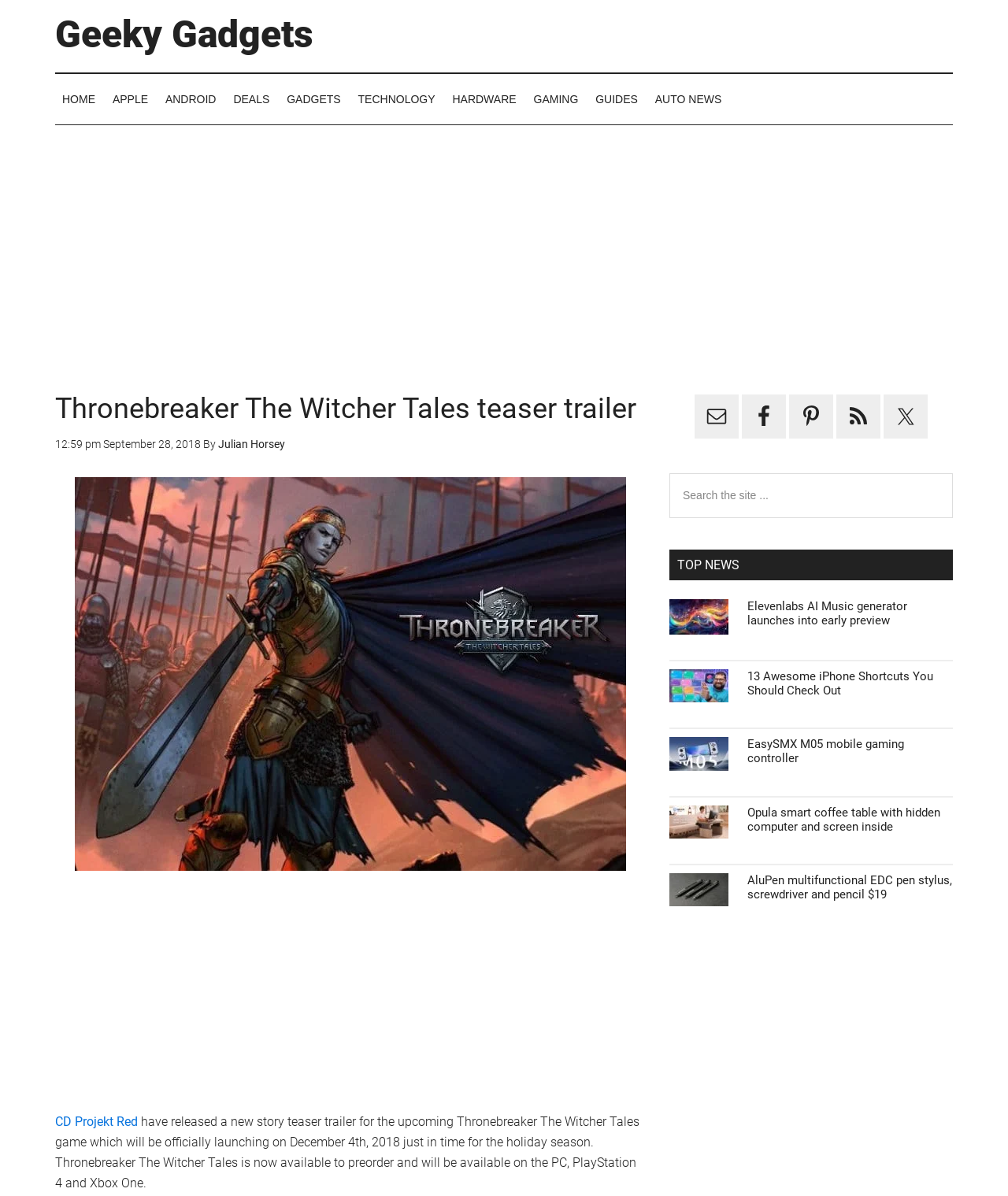Identify the bounding box coordinates of the specific part of the webpage to click to complete this instruction: "Read the article 'Elevenlabs AI Music generator launches into early preview'".

[0.664, 0.501, 0.945, 0.553]